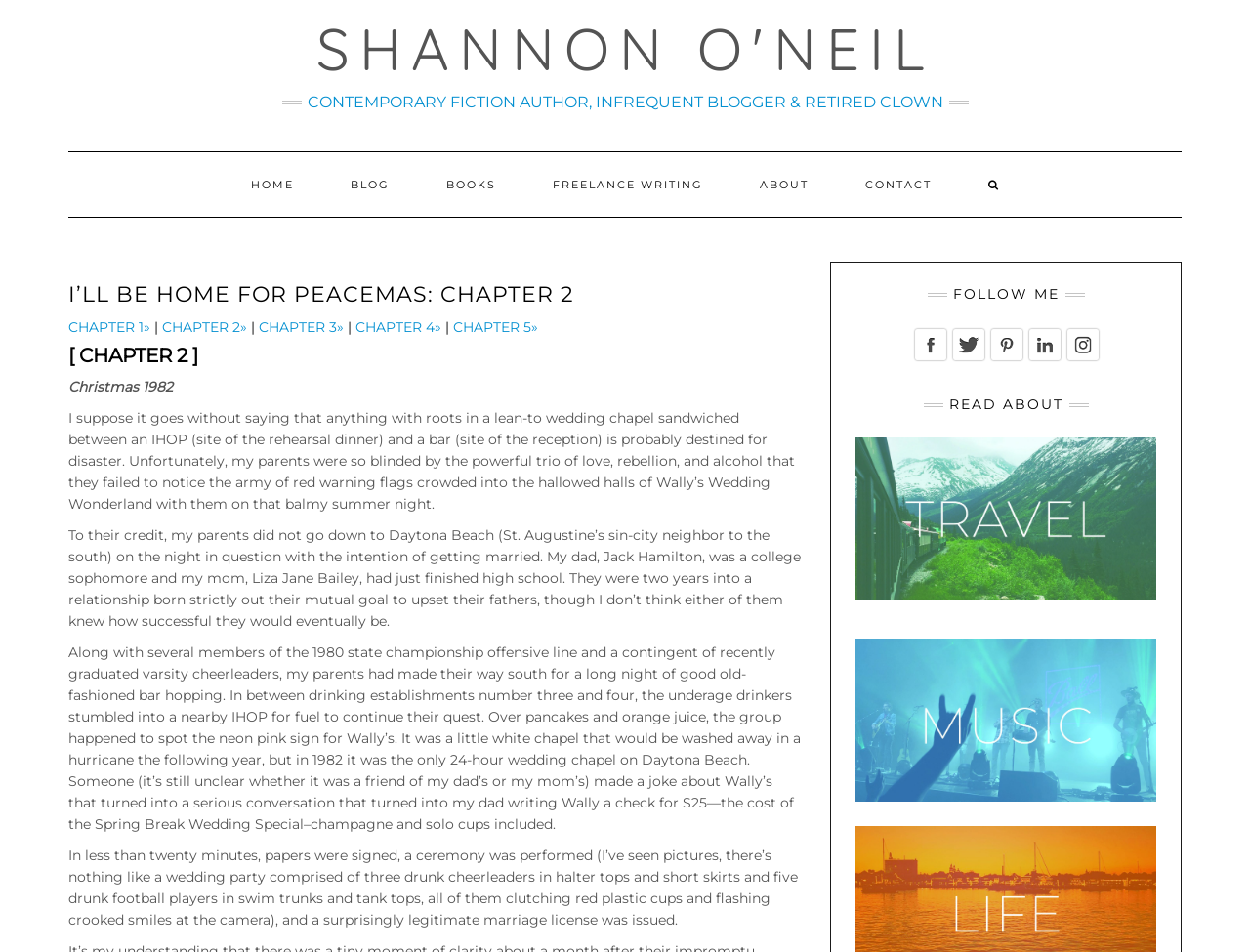Please find and provide the title of the webpage.

I’LL BE HOME FOR PEACEMAS: CHAPTER 2